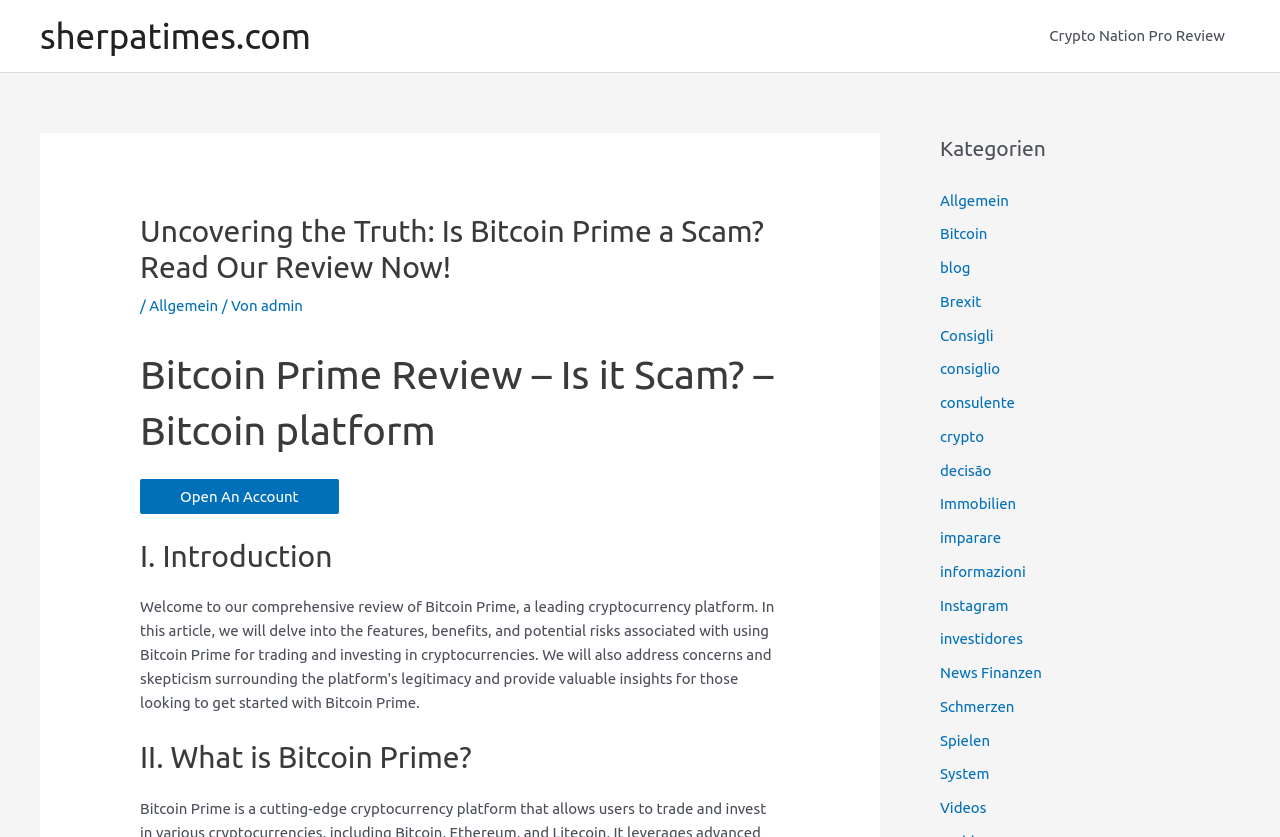What are the categories listed on the webpage?
Kindly offer a detailed explanation using the data available in the image.

The categories can be found in the navigation section of the webpage, which lists various categories such as 'Allgemein', 'Bitcoin', 'blog', and many others. These categories are likely related to the topics covered on the website.